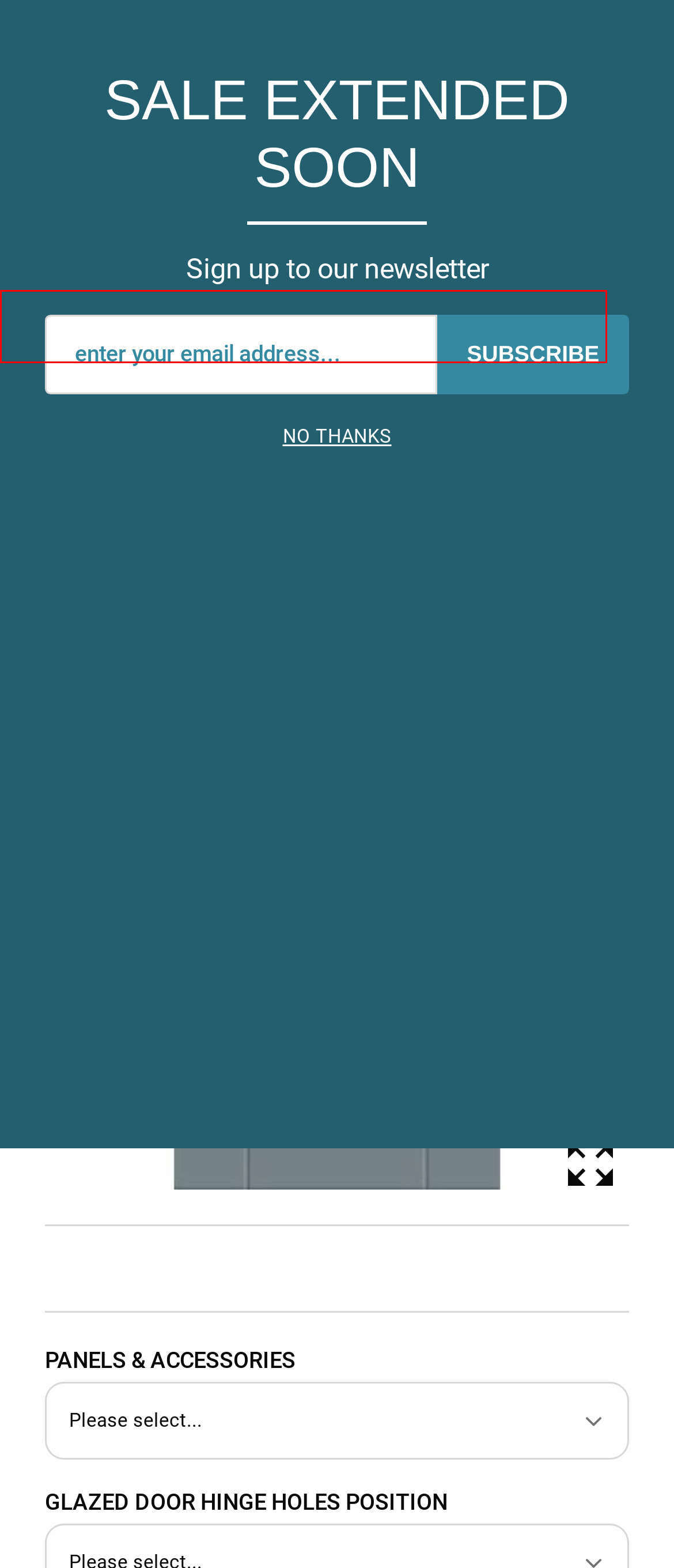Examine the webpage screenshot and identify the UI element enclosed in the red bounding box. Pick the webpage description that most accurately matches the new webpage after clicking the selected element. Here are the candidates:
A. Bella Gloss Replacement Cupboard Doors
B. Replacement Kitchen Doors - Samples - Universal Kitchen Doors
C. 25% Off Replacement Cupboard Doors - Universal Kitchen Doors
D. High Gloss Kitchen Doors - Universal Kitchen Doors
E. Cheapest Gloss Handleless Kitchen Cabinet Doors Online
F. Gloss Kitchen Doors Replacement - Universal Kitchen Doors
G. Kitchen Cupboard Doors - Universal Kitchen Doors
H. Quality Gloss Replacement Cupboard Doors - Cheapest Online

D